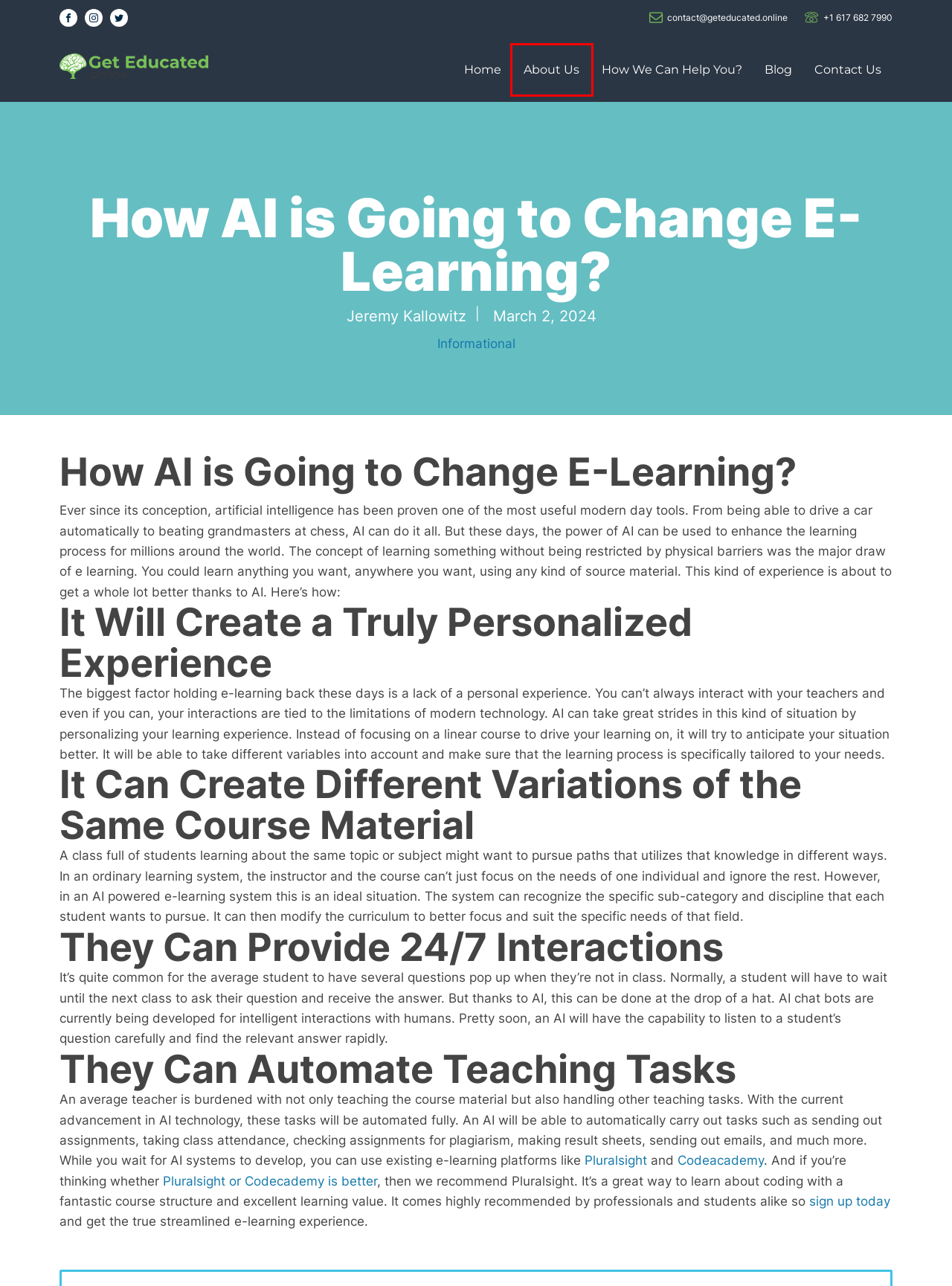You are given a screenshot of a webpage with a red rectangle bounding box around a UI element. Select the webpage description that best matches the new webpage after clicking the element in the bounding box. Here are the candidates:
A. Pluralsight Vs Codecademy - Which is better? - Get Educated Online
B. How We Can Help You? - Get Educated Online
C. About Us - Get Educated Online
D. Blog - Get Educated Online
E. Contact Us - Get Educated Online
F. Quizizz Review 2024: Engaging Learning App
G. Informational - Get Educated Online
H. Home - Get Educated Online

C